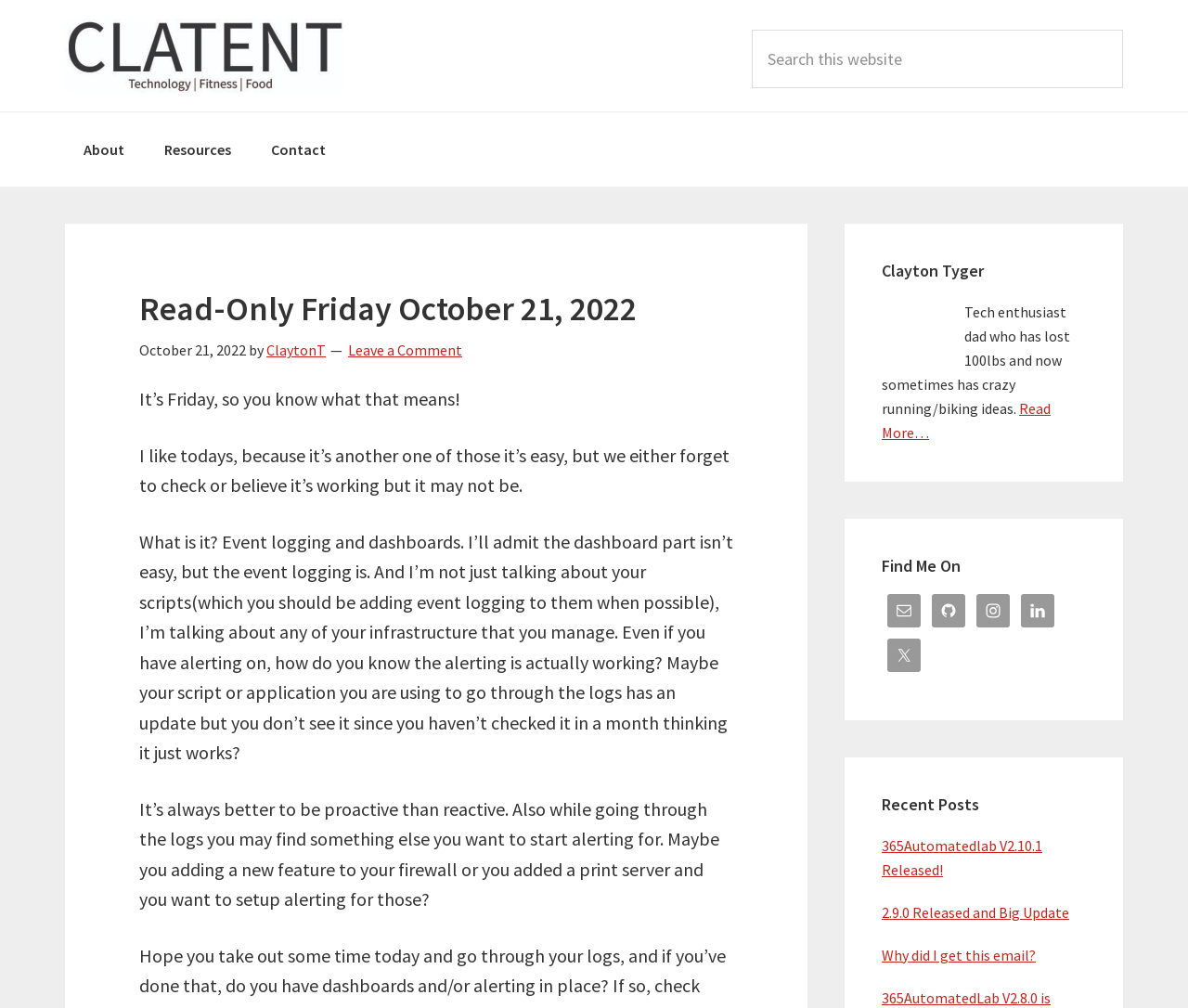Please indicate the bounding box coordinates for the clickable area to complete the following task: "Go to Twitter". The coordinates should be specified as four float numbers between 0 and 1, i.e., [left, top, right, bottom].

None